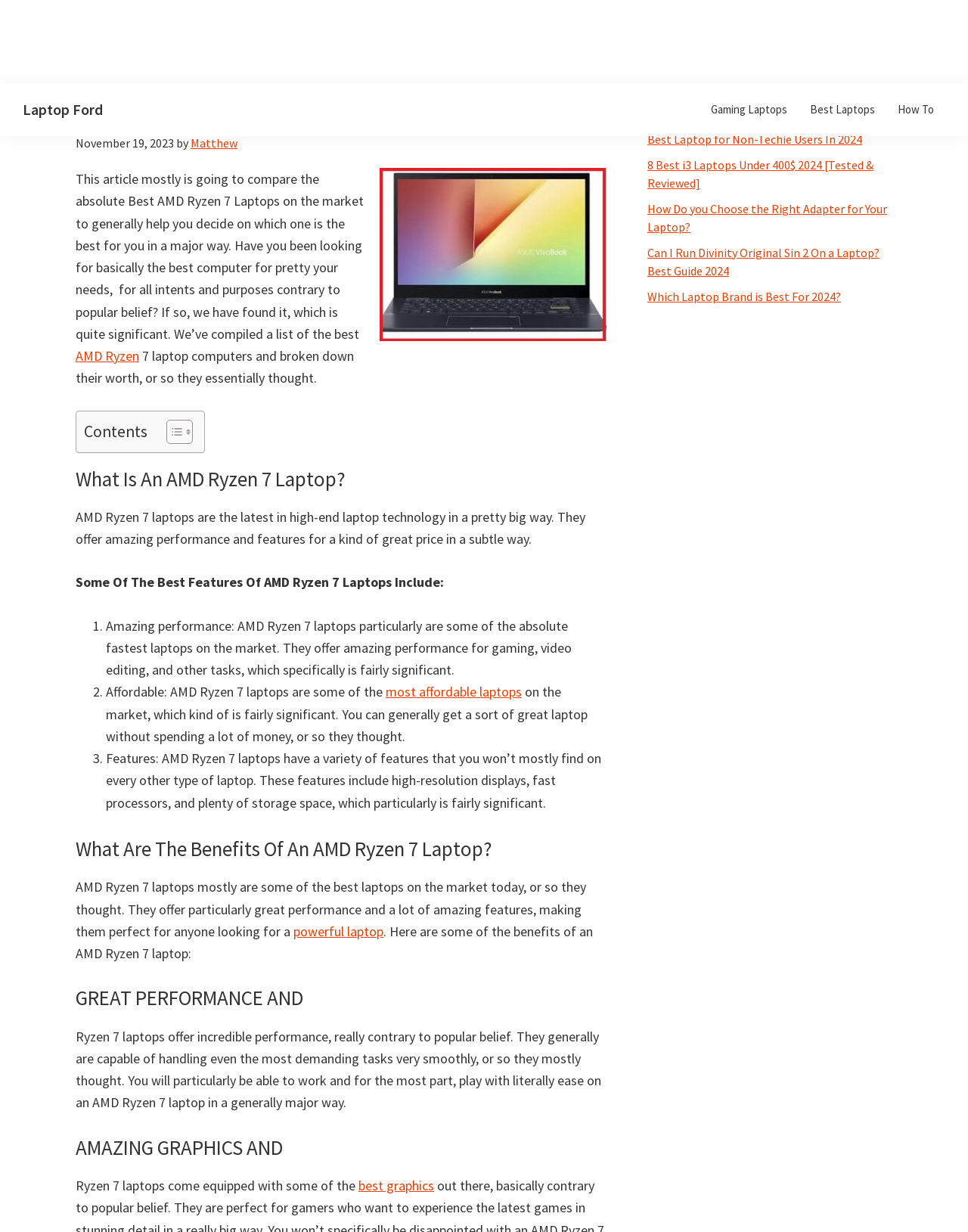Observe the image and answer the following question in detail: What are some benefits of an AMD Ryzen 7 laptop?

The benefits of an AMD Ryzen 7 laptop can be found in the section 'What Are The Benefits Of An AMD Ryzen 7 Laptop?' which lists great performance, amazing graphics, and sleek design as some of the advantages of these laptops.